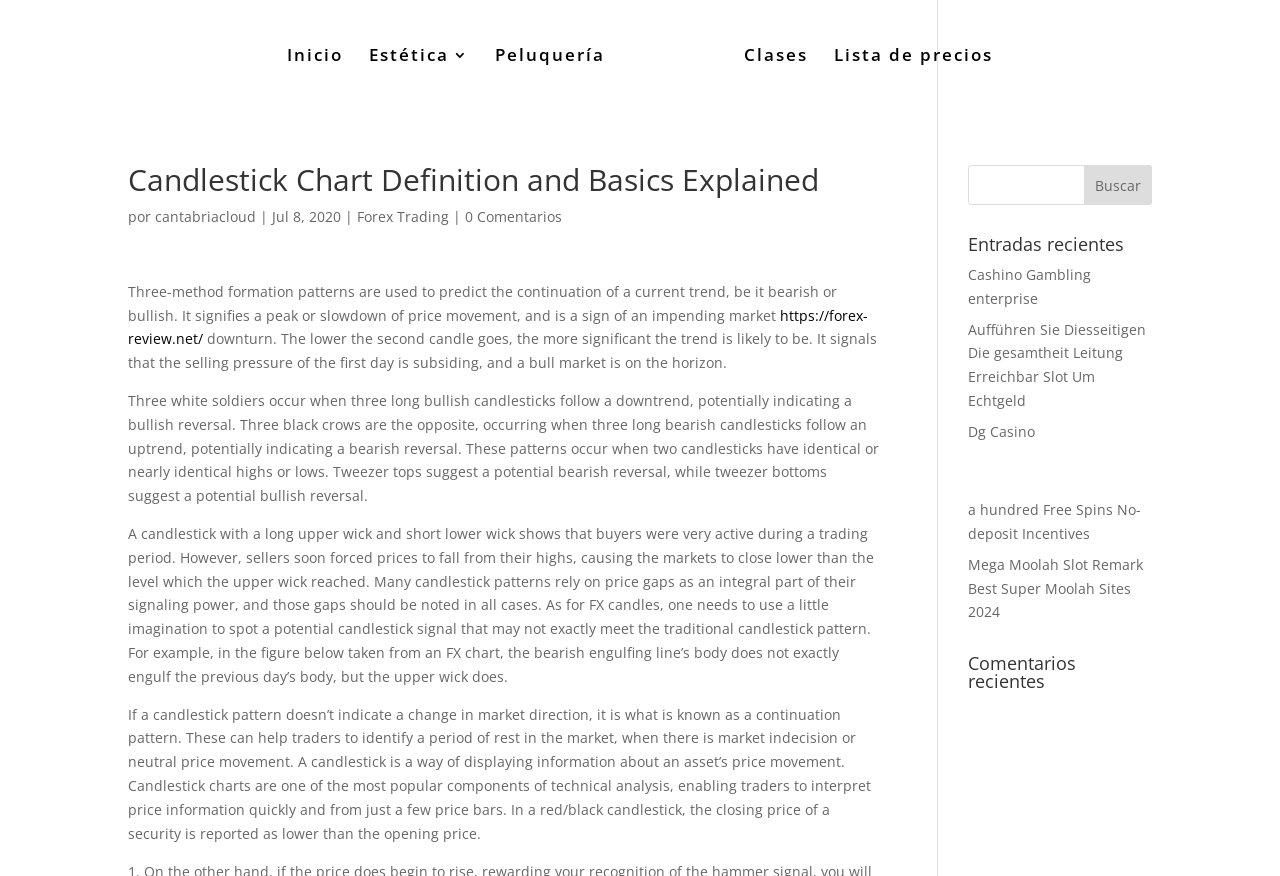Please specify the bounding box coordinates of the clickable region necessary for completing the following instruction: "Click on Inicio". The coordinates must consist of four float numbers between 0 and 1, i.e., [left, top, right, bottom].

[0.224, 0.055, 0.268, 0.122]